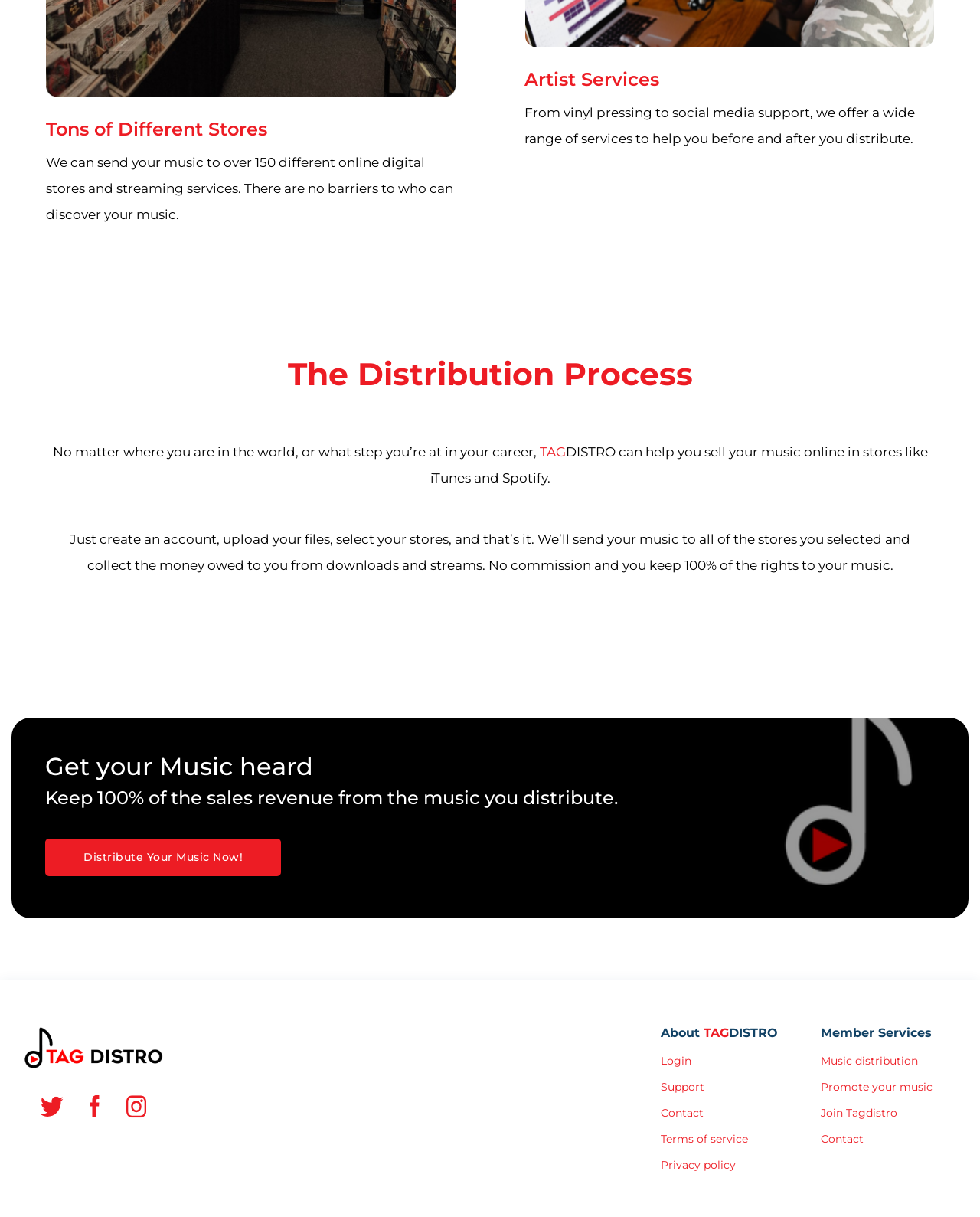How many steps are involved in distributing music through TAGDISTRO?
Provide a detailed and extensive answer to the question.

According to the webpage, the distribution process involves four steps: creating an account, uploading files, selecting stores, and TAGDISTRO sending the music to the selected stores.